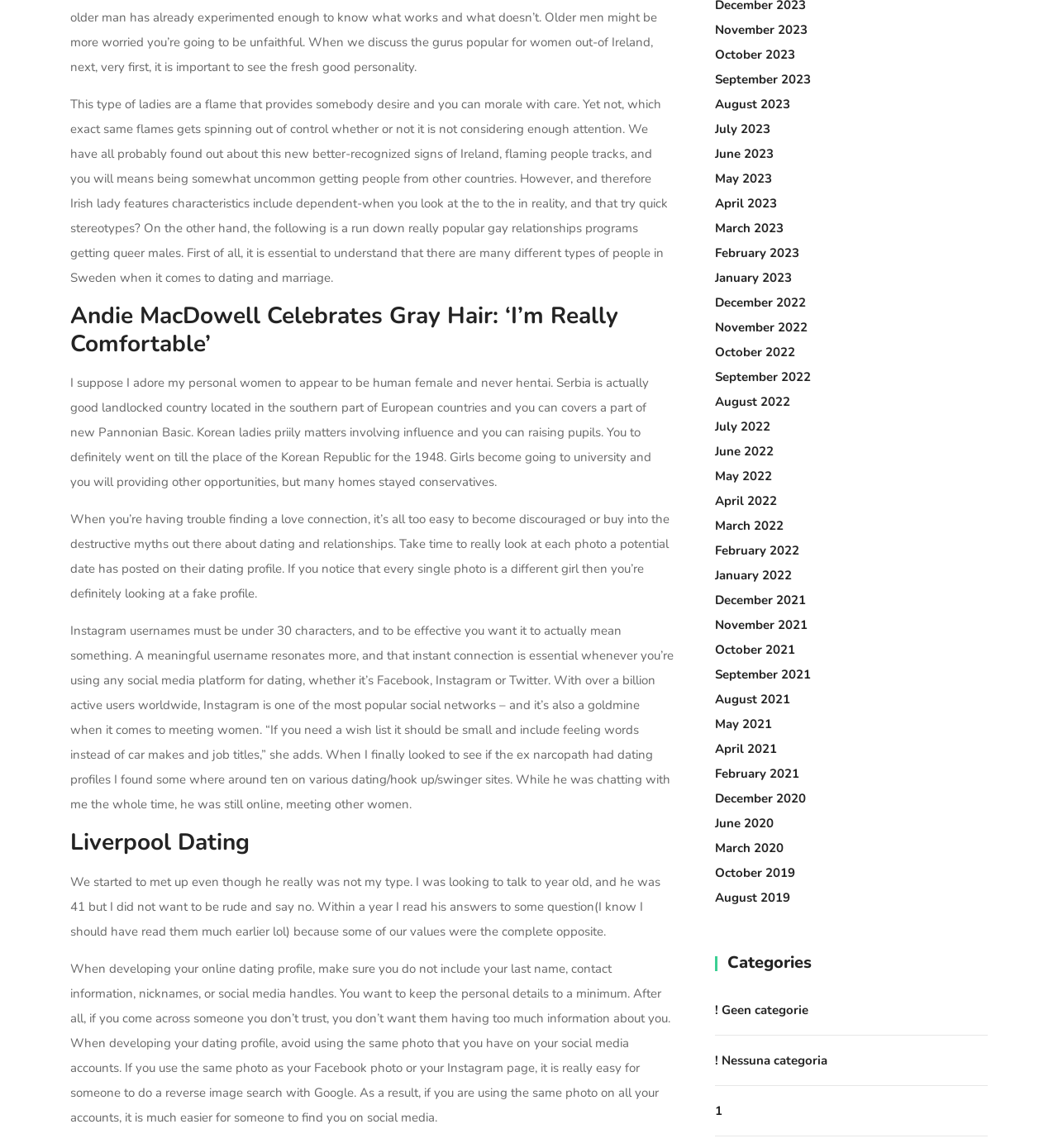Find the bounding box coordinates of the element to click in order to complete the given instruction: "Check out the 'Blog' section."

None